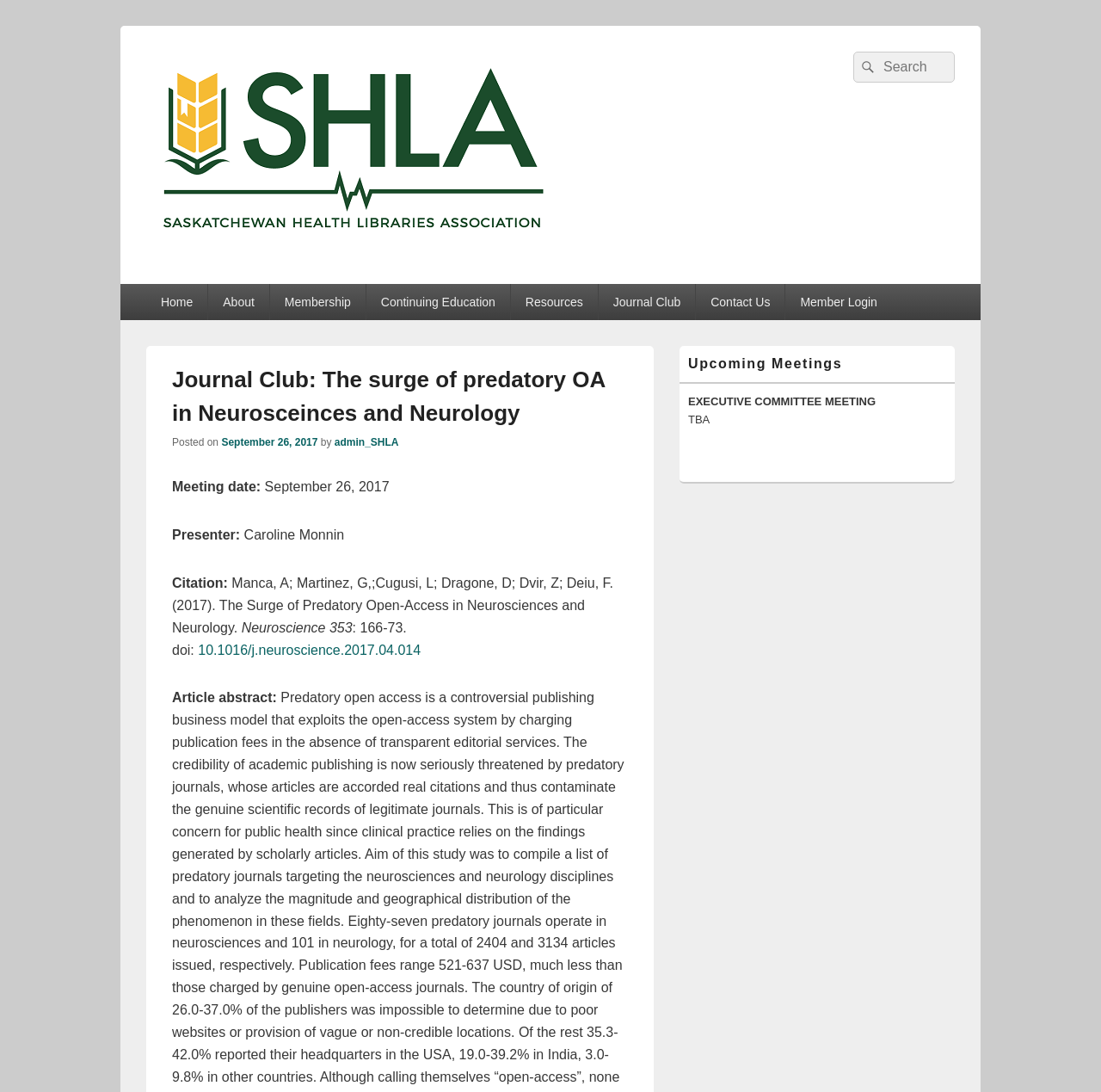Pinpoint the bounding box coordinates of the element to be clicked to execute the instruction: "Read about Soleil Home".

None